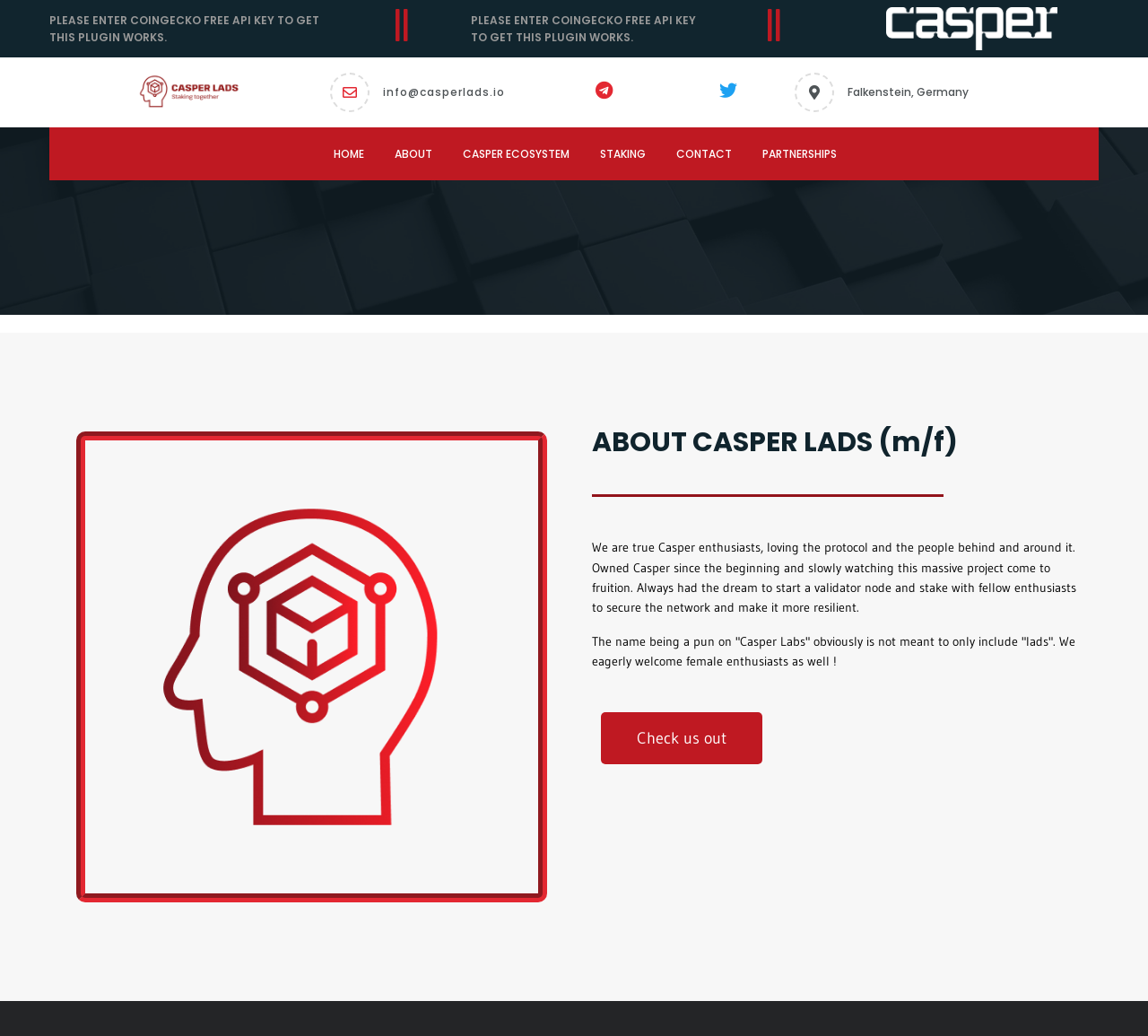Locate the bounding box coordinates of the element that should be clicked to execute the following instruction: "Check us out on Twitter".

[0.523, 0.687, 0.664, 0.737]